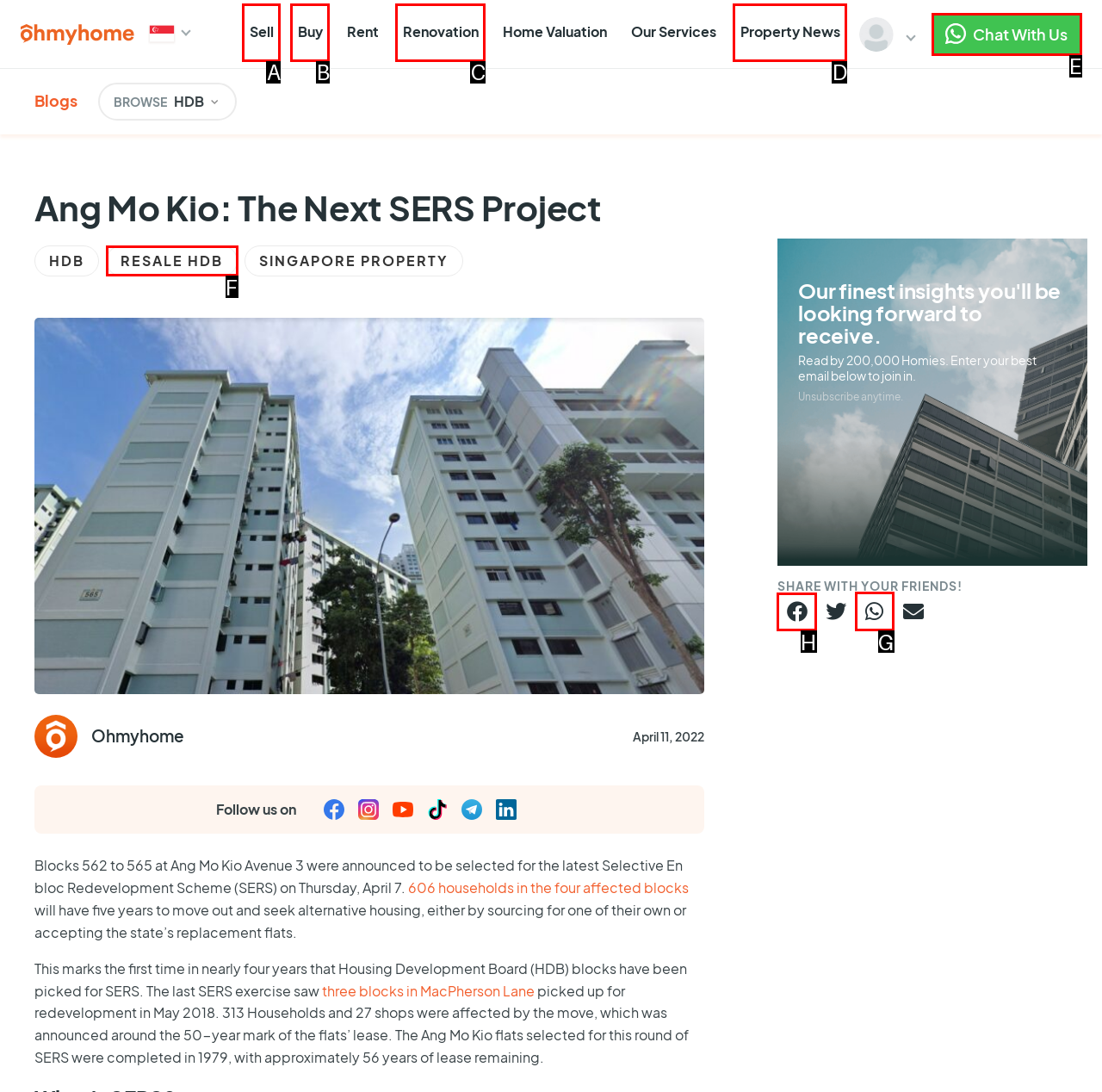Select the appropriate bounding box to fulfill the task: Visit H&H homepage Respond with the corresponding letter from the choices provided.

None